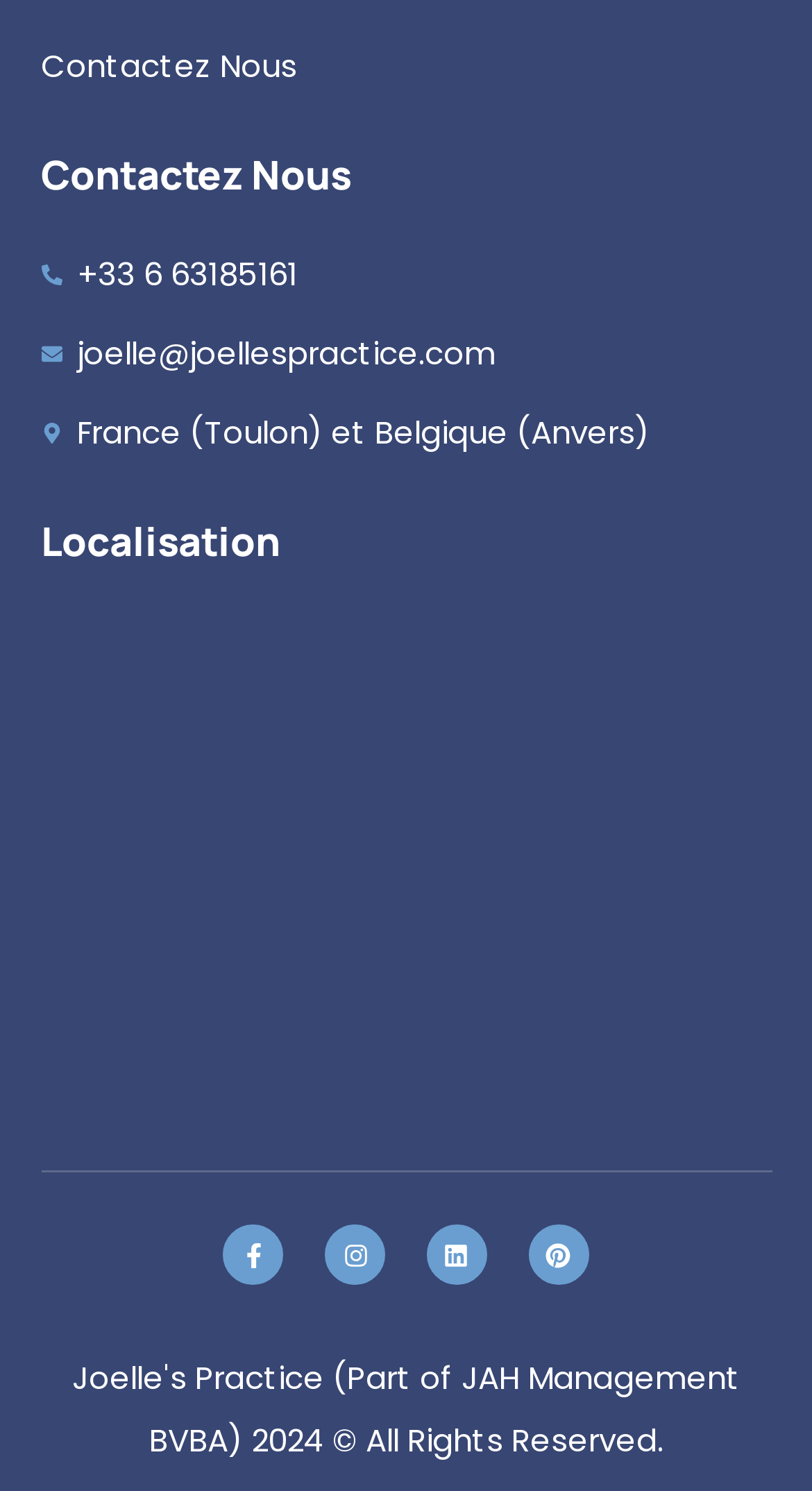Can you look at the image and give a comprehensive answer to the question:
What is the country where the practice is also located besides France?

I found the country by looking at the link that mentions 'France (Toulon) et Belgique (Anvers)', and I extracted the country name 'Belgium' from it.